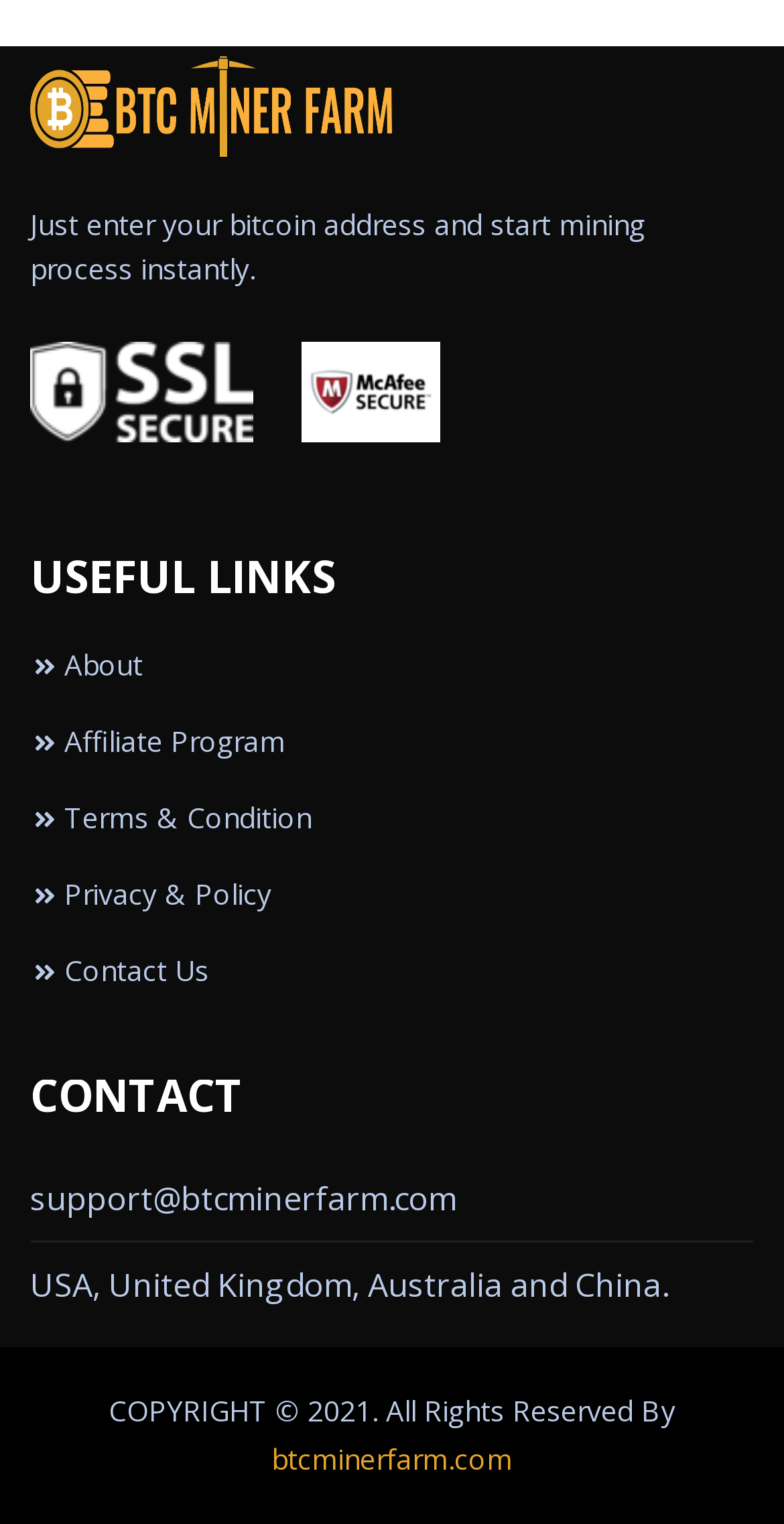Locate the bounding box for the described UI element: "support@btcminerfarm.com". Ensure the coordinates are four float numbers between 0 and 1, formatted as [left, top, right, bottom].

[0.038, 0.771, 0.582, 0.8]